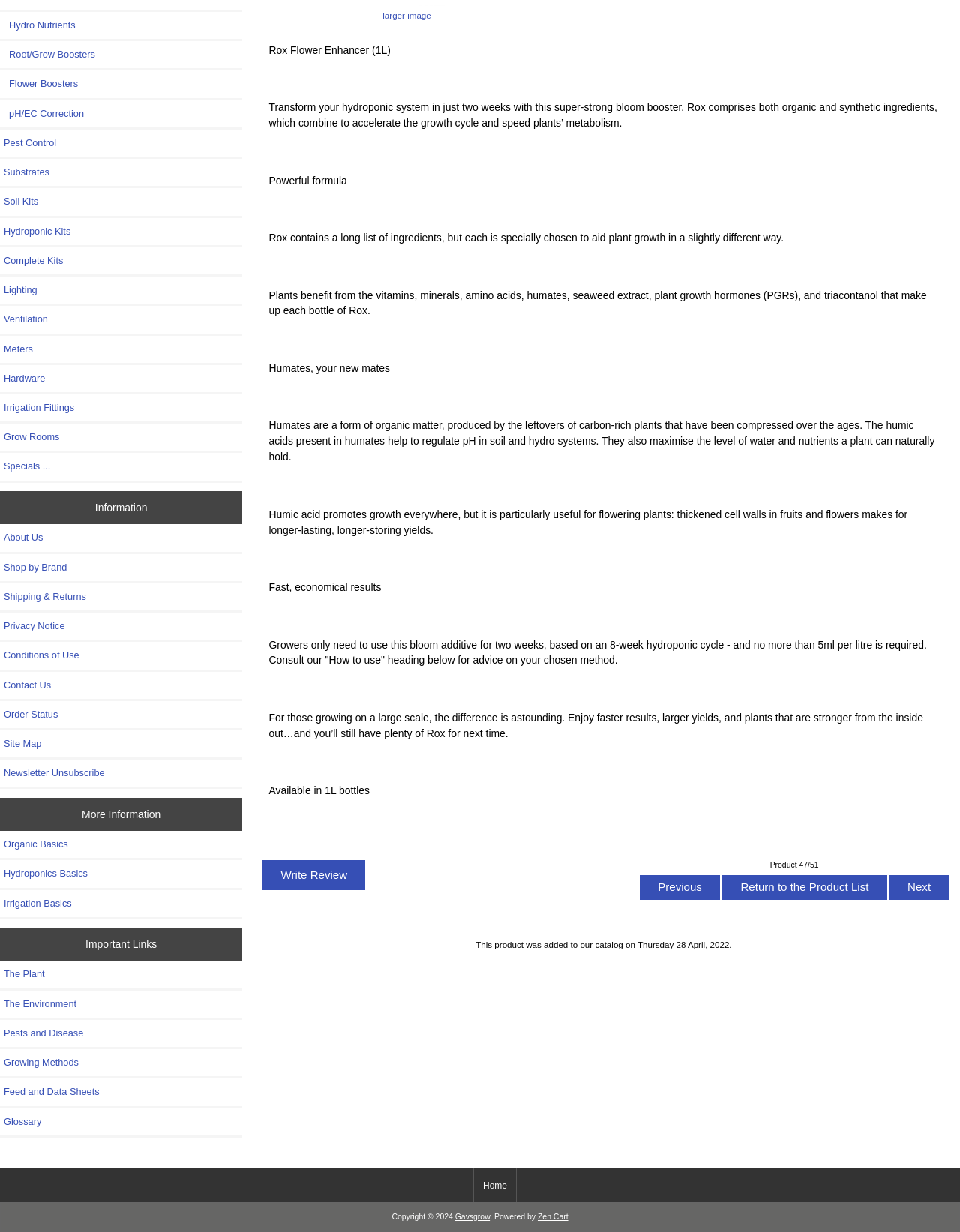Please locate the UI element described by "Pests and Disease" and provide its bounding box coordinates.

[0.0, 0.828, 0.253, 0.85]